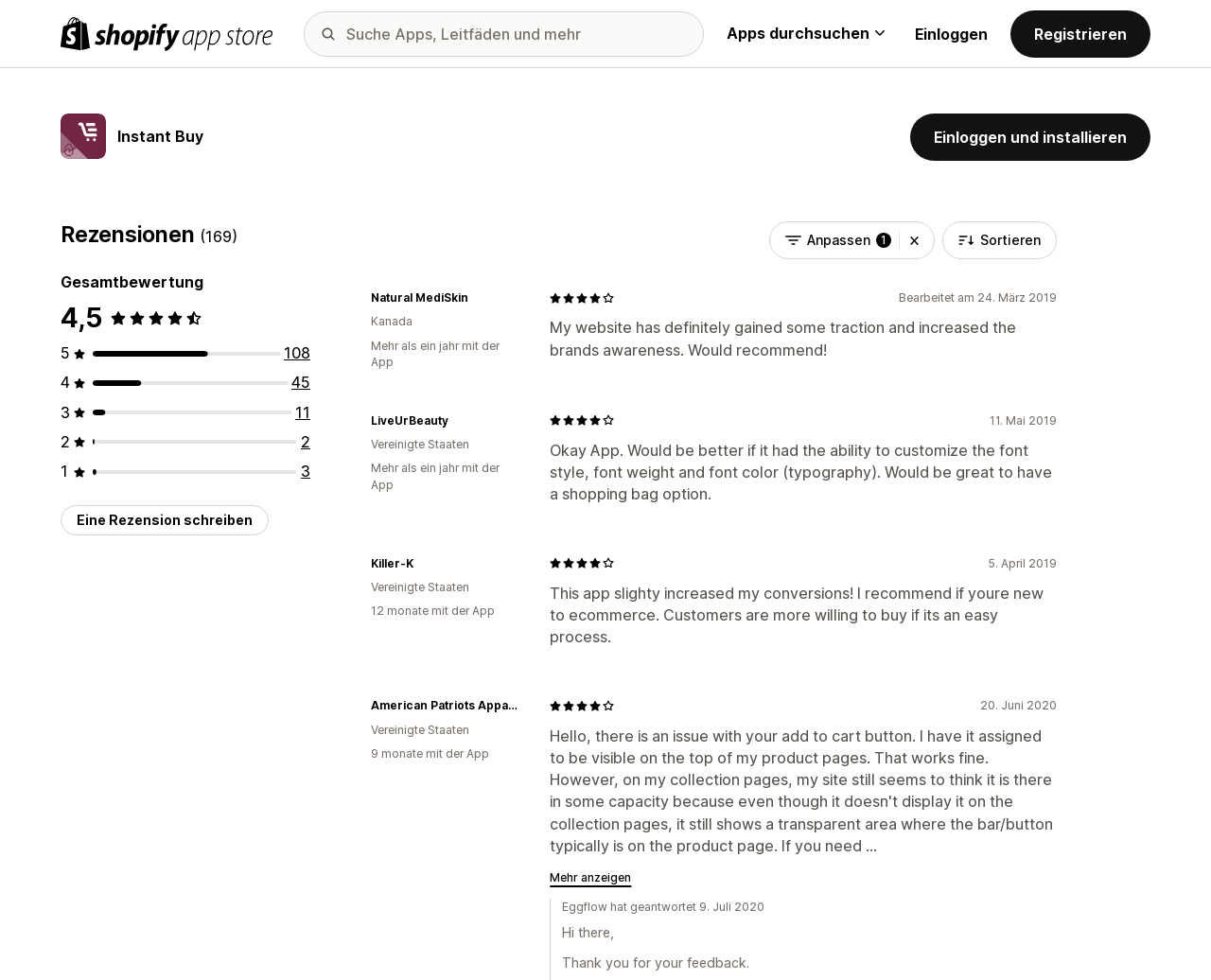Given the description of a UI element: "Apps durchsuchen", identify the bounding box coordinates of the matching element in the webpage screenshot.

[0.6, 0.024, 0.73, 0.045]